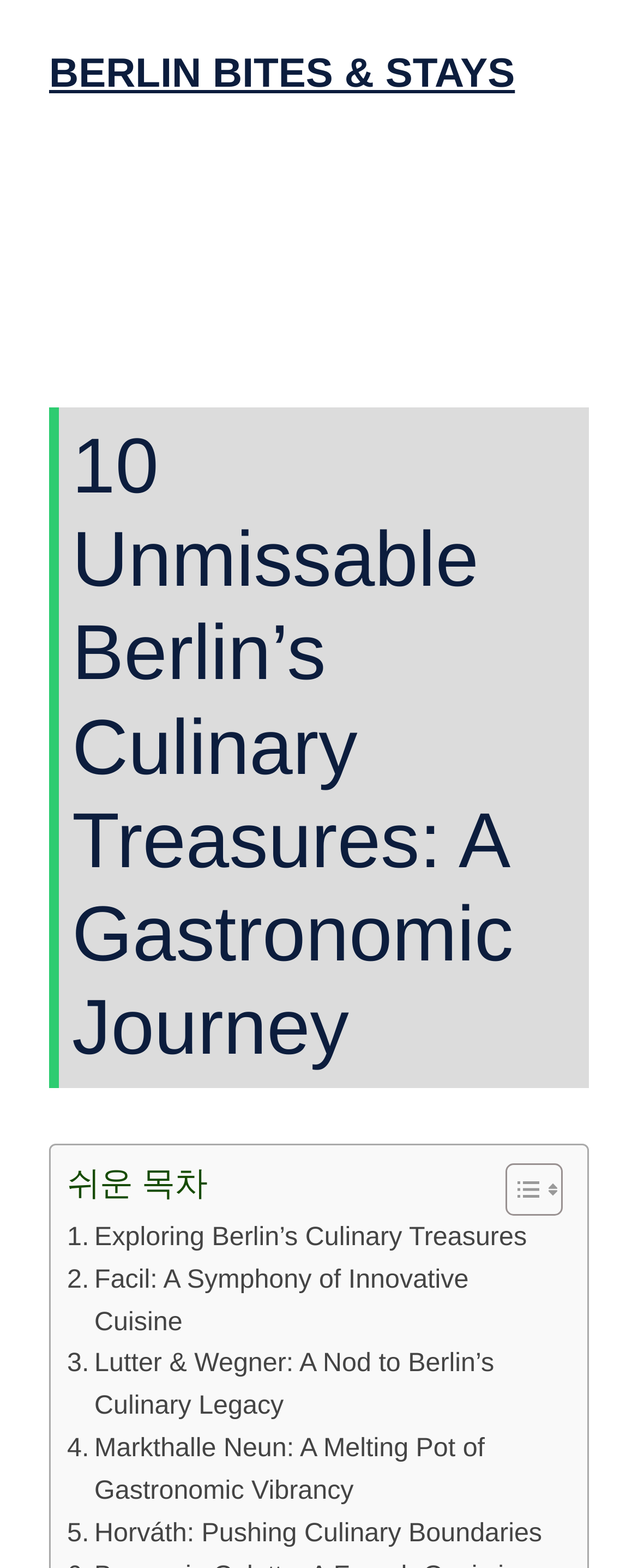Summarize the webpage comprehensively, mentioning all visible components.

This webpage is about exploring Berlin's culinary treasures, featuring 10 exquisite dining venues that showcase the city's diverse food culture. At the top of the page, there is a banner with the site's name, followed by a link to "BERLIN BITES & STAYS" and a mobile toggle navigation button. 

Below the banner, there is a header section with a heading that matches the title of the webpage. Underneath the header, there is a layout table with a static text "쉬운 목차" (which means "Easy Table of Contents" in Korean) and a link to toggle the table of content. The toggle link is accompanied by two small images.

The main content of the webpage is divided into sections, each featuring a different dining venue. There are five links, each representing a different restaurant, including "Exploring Berlin’s Culinary Treasures", "Facil: A Symphony of Innovative Cuisine", "Lutter & Wegner: A Nod to Berlin’s Culinary Legacy", "Markthalle Neun: A Melting Pot of Gastronomic Vibrancy", and "Horváth: Pushing Culinary Boundaries". These links are arranged vertically, with each link positioned below the previous one, taking up a significant portion of the page.